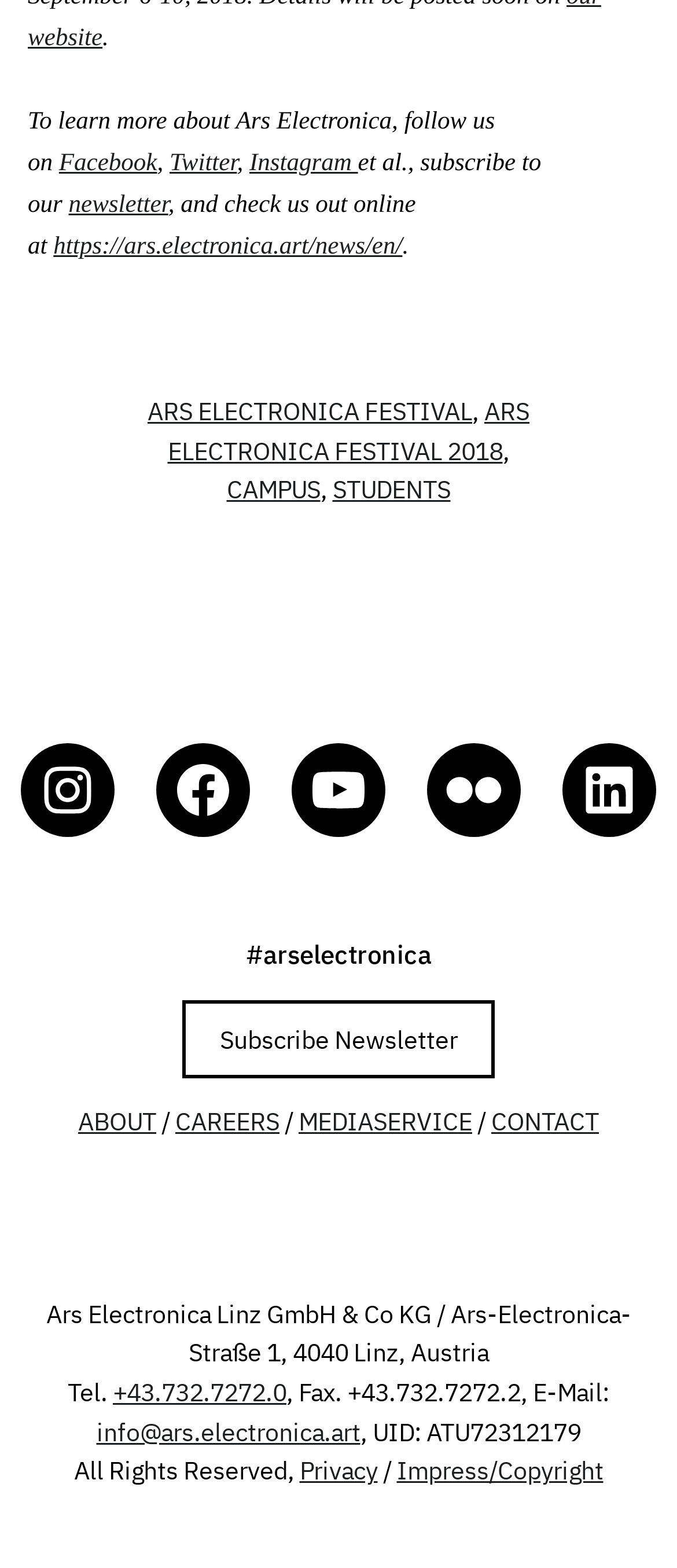Examine the screenshot and answer the question in as much detail as possible: What is the address of Ars Electronica?

I found the address of Ars Electronica in the footer section of the page, which is Ars-Electronica-Straße 1, 4040 Linz, Austria.